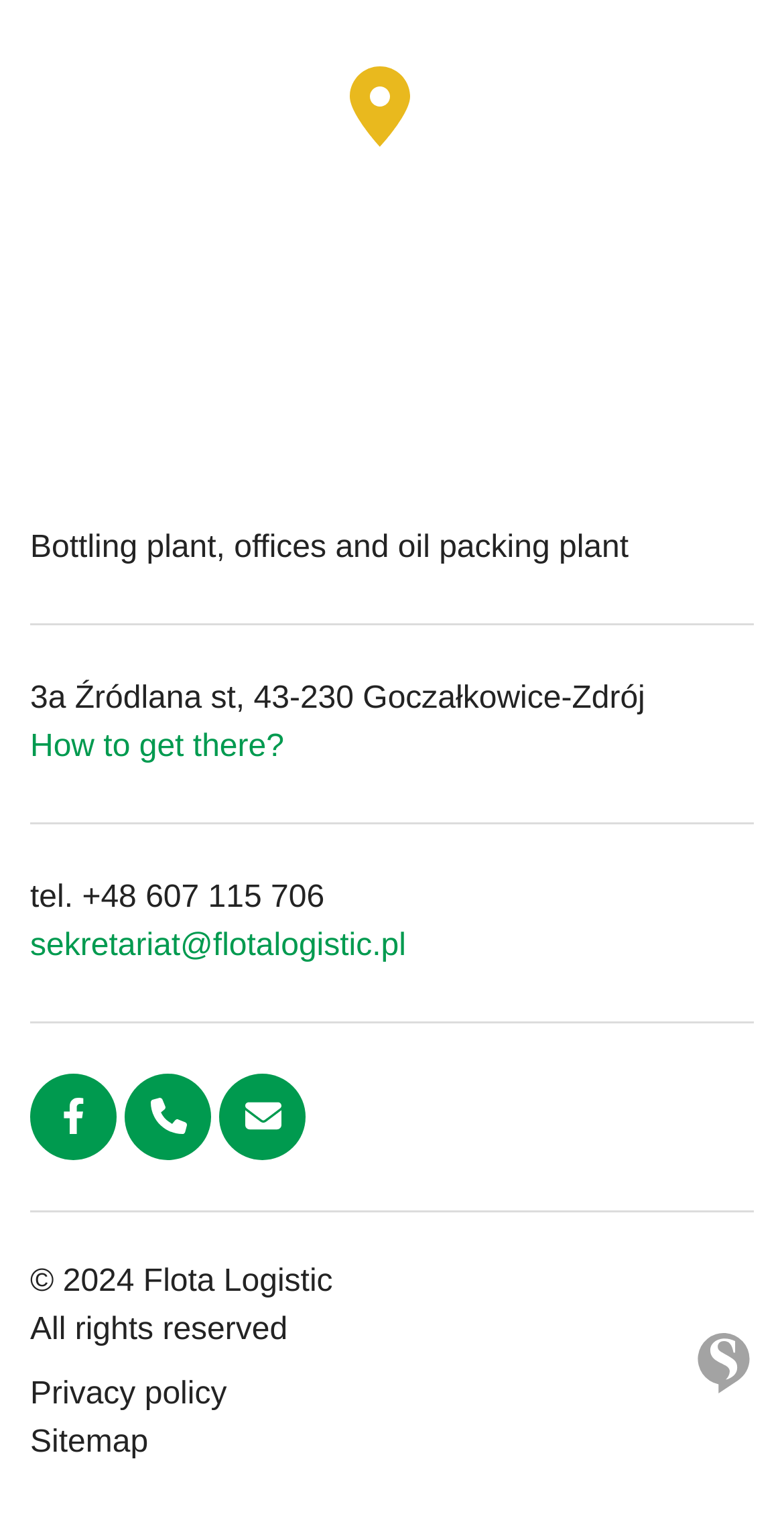What is the phone number to call?
Look at the image and provide a detailed response to the question.

I found the phone number by looking at the link element with the OCR text '+48 607 115 706' which is located below the 'tel.' text.